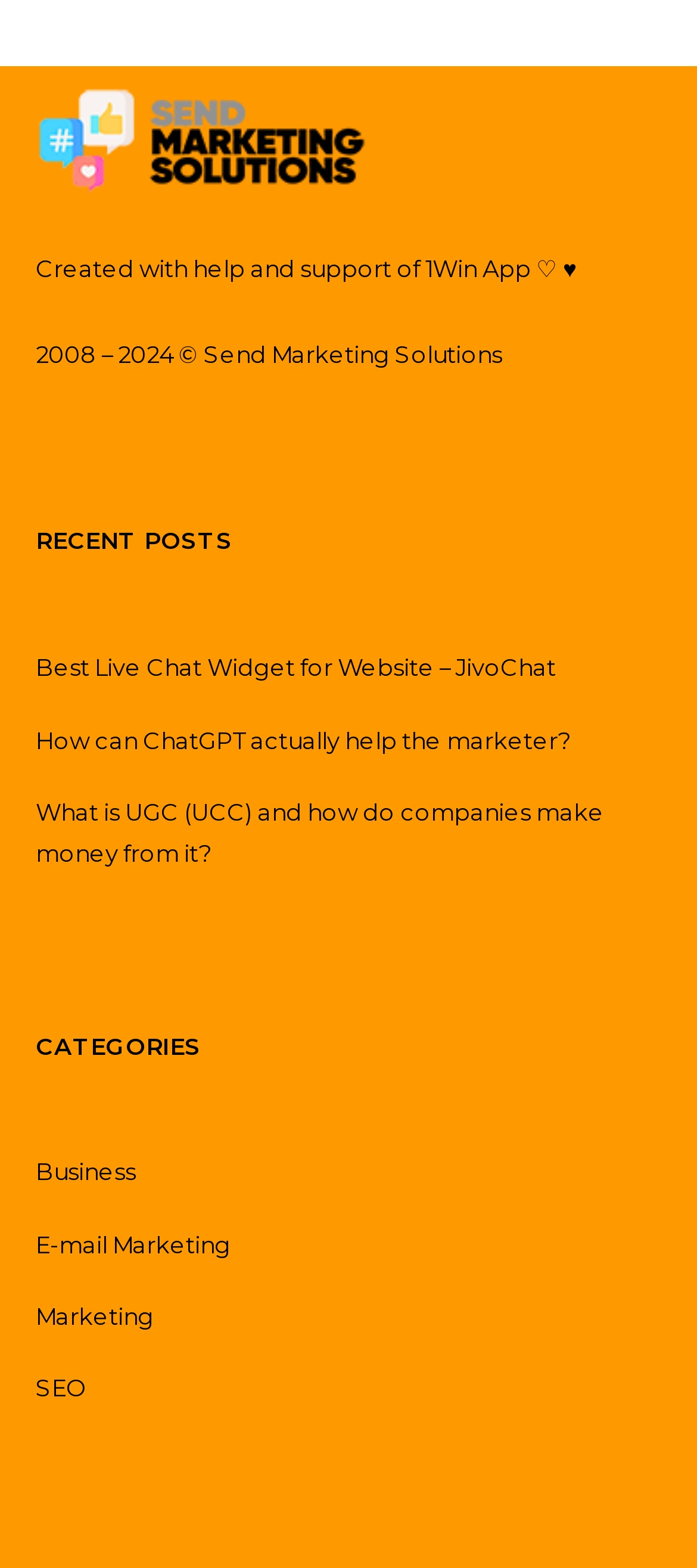Select the bounding box coordinates of the element I need to click to carry out the following instruction: "Read the 'Best Live Chat Widget for Website – JivoChat' post".

[0.051, 0.417, 0.797, 0.435]